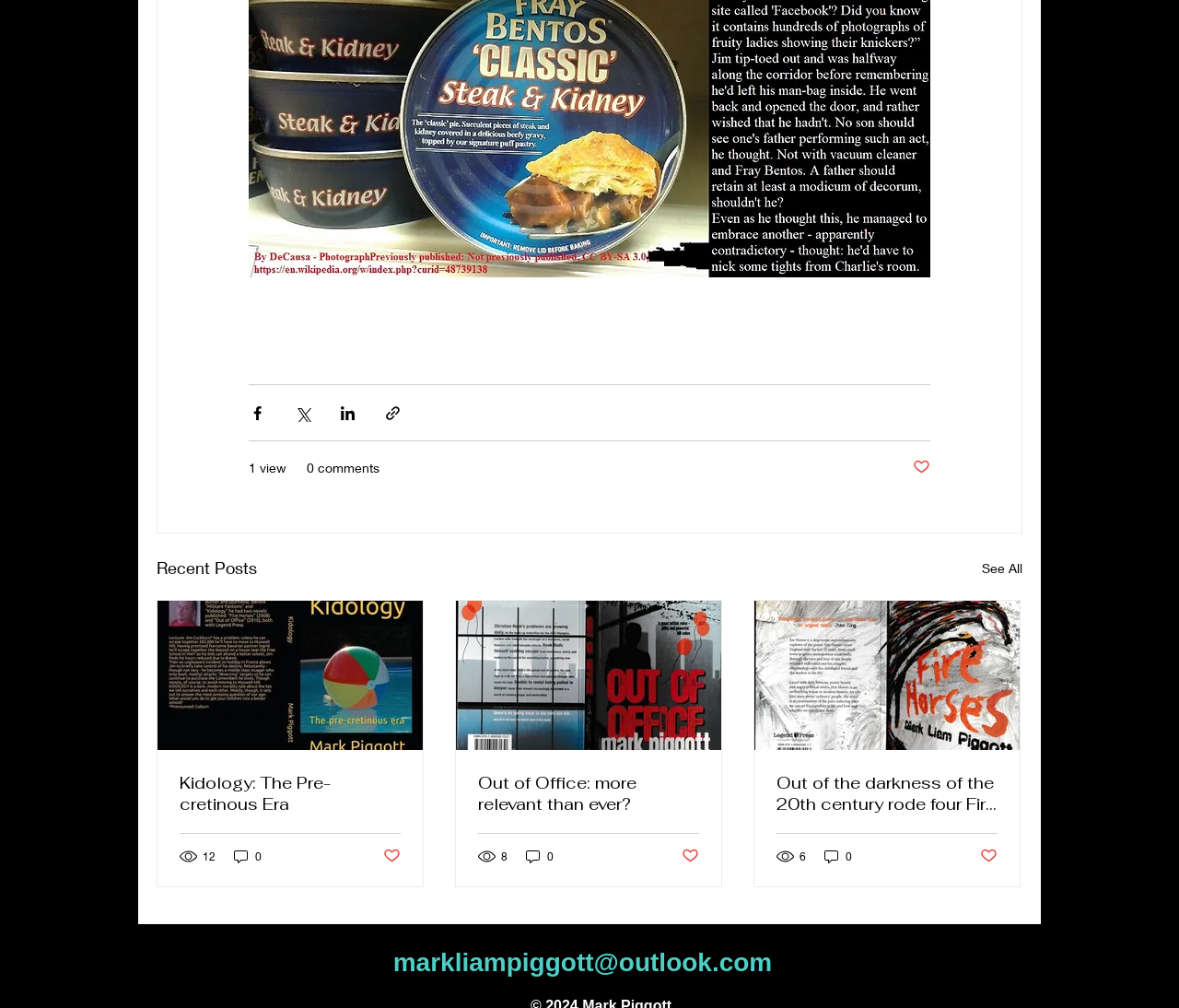Provide the bounding box coordinates for the UI element that is described as: "parent_node: Kidology: The Pre-cretinous Era".

[0.134, 0.596, 0.359, 0.744]